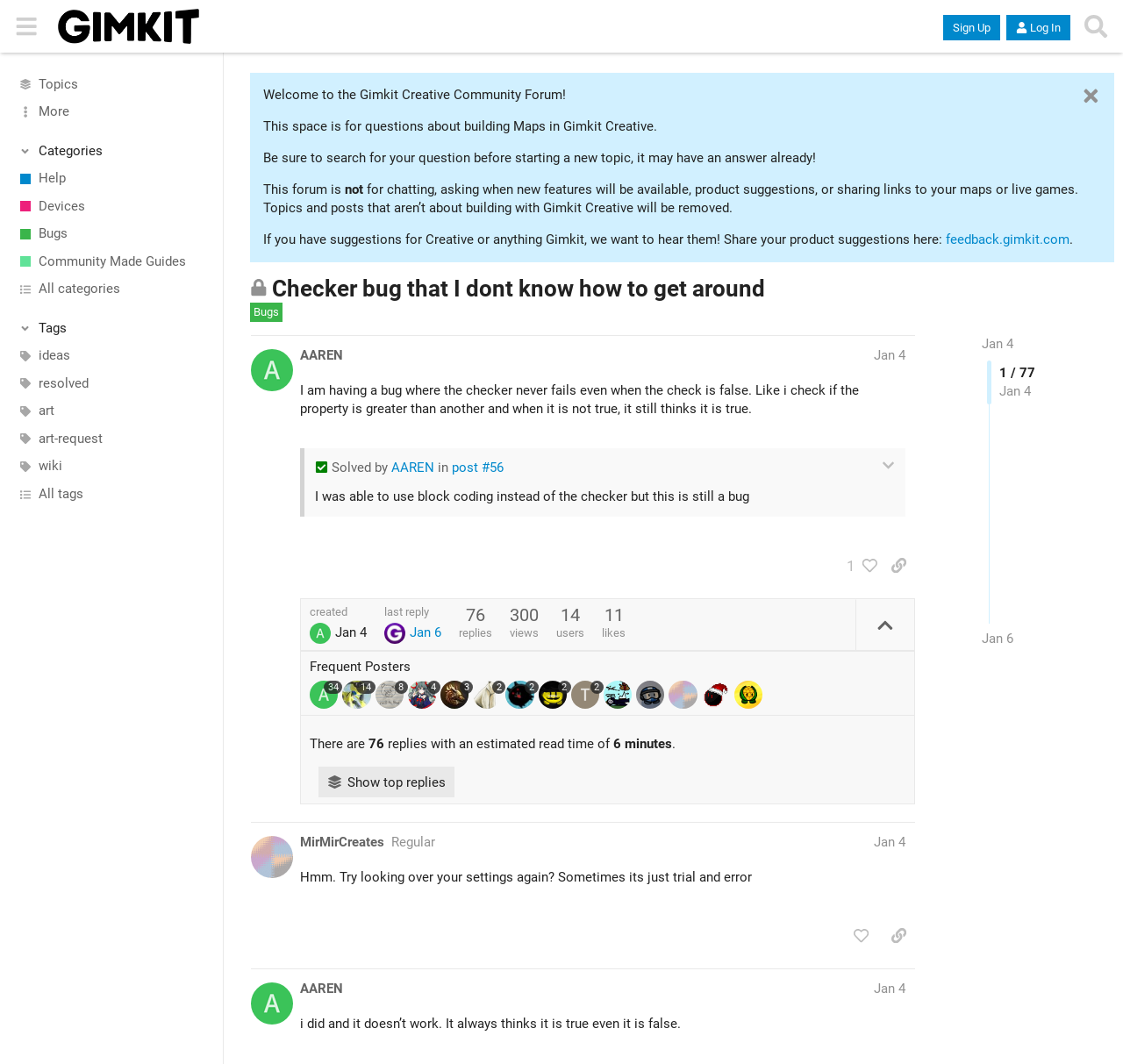Bounding box coordinates are specified in the format (top-left x, top-left y, bottom-right x, bottom-right y). All values are floating point numbers bounded between 0 and 1. Please provide the bounding box coordinate of the region this sentence describes: title="collapse topic details"

[0.762, 0.563, 0.814, 0.611]